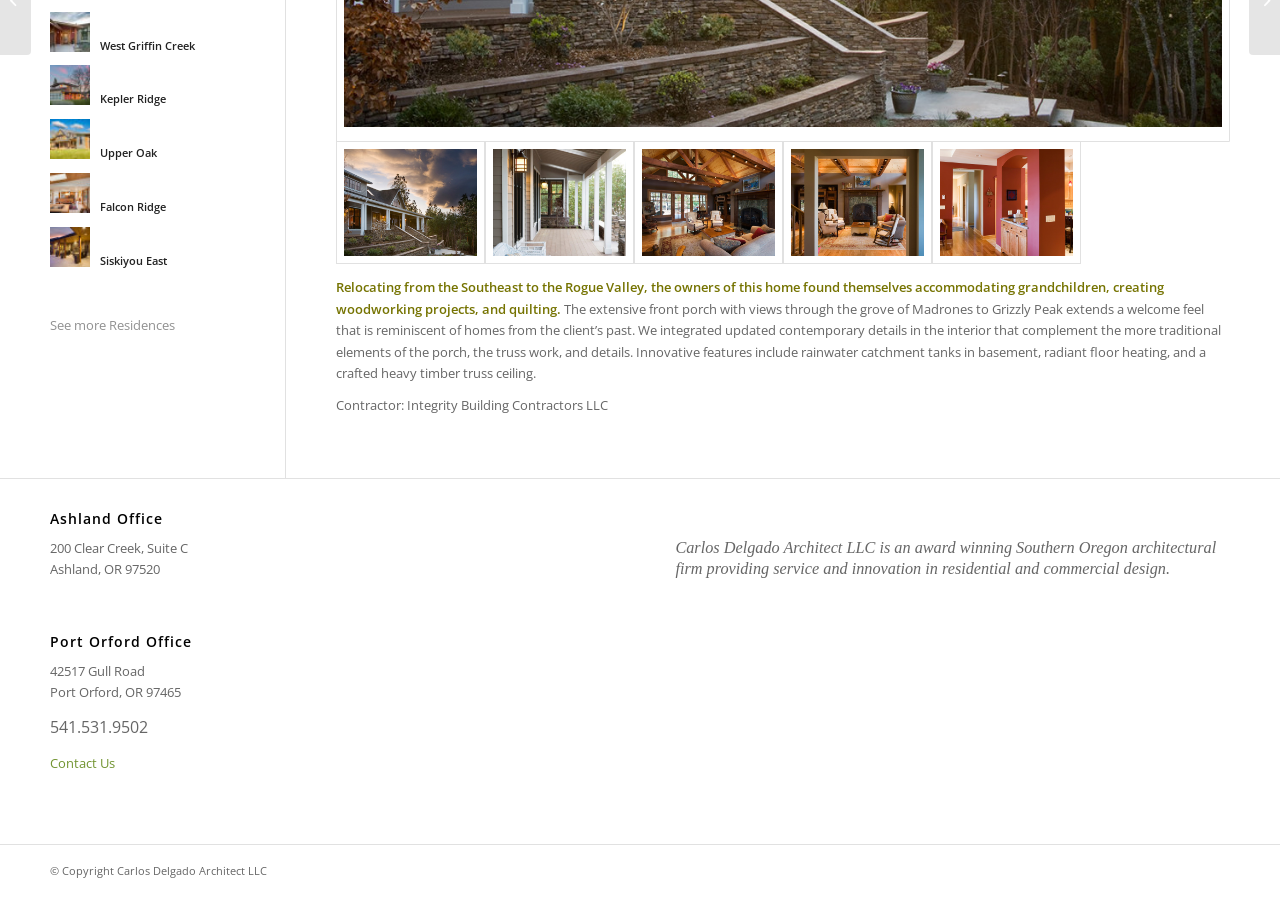Please find the bounding box coordinates in the format (top-left x, top-left y, bottom-right x, bottom-right y) for the given element description. Ensure the coordinates are floating point numbers between 0 and 1. Description: Read More >

None